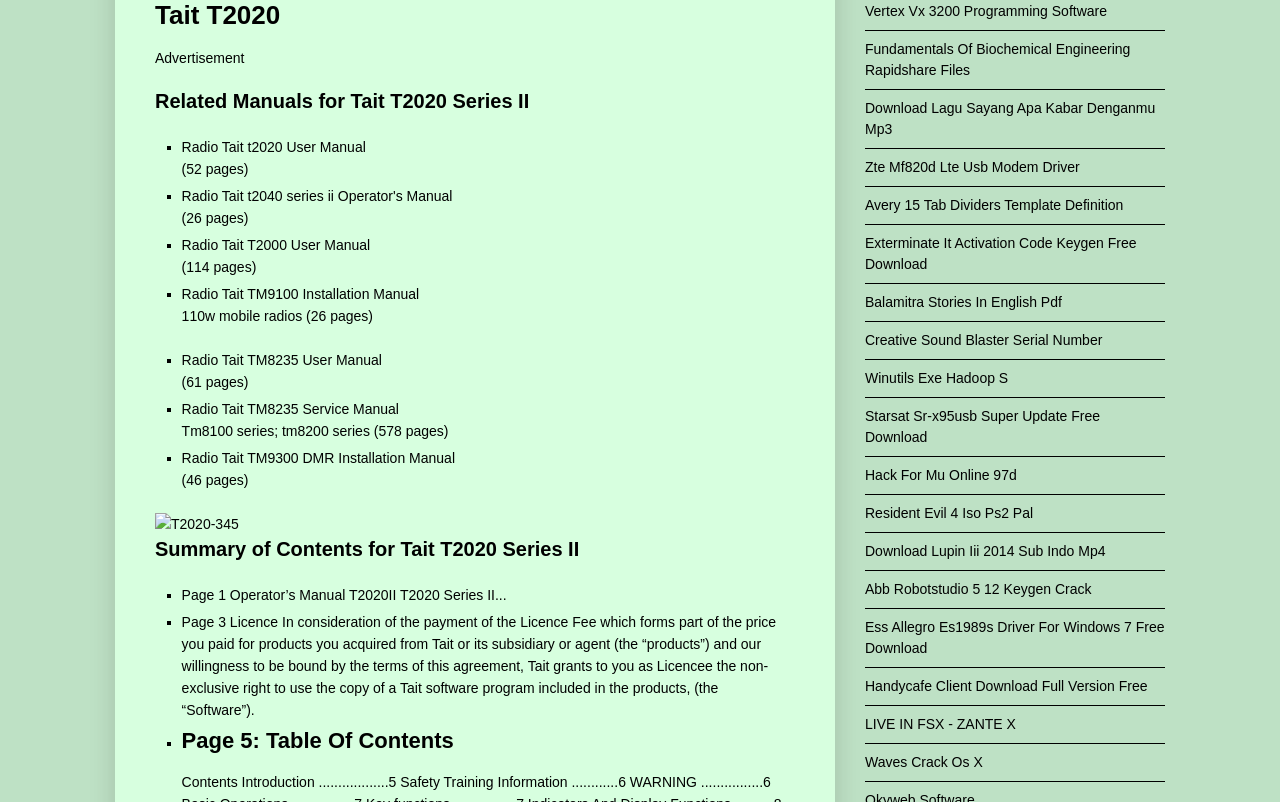From the given element description: "Winutils Exe Hadoop S", find the bounding box for the UI element. Provide the coordinates as four float numbers between 0 and 1, in the order [left, top, right, bottom].

[0.676, 0.461, 0.788, 0.481]